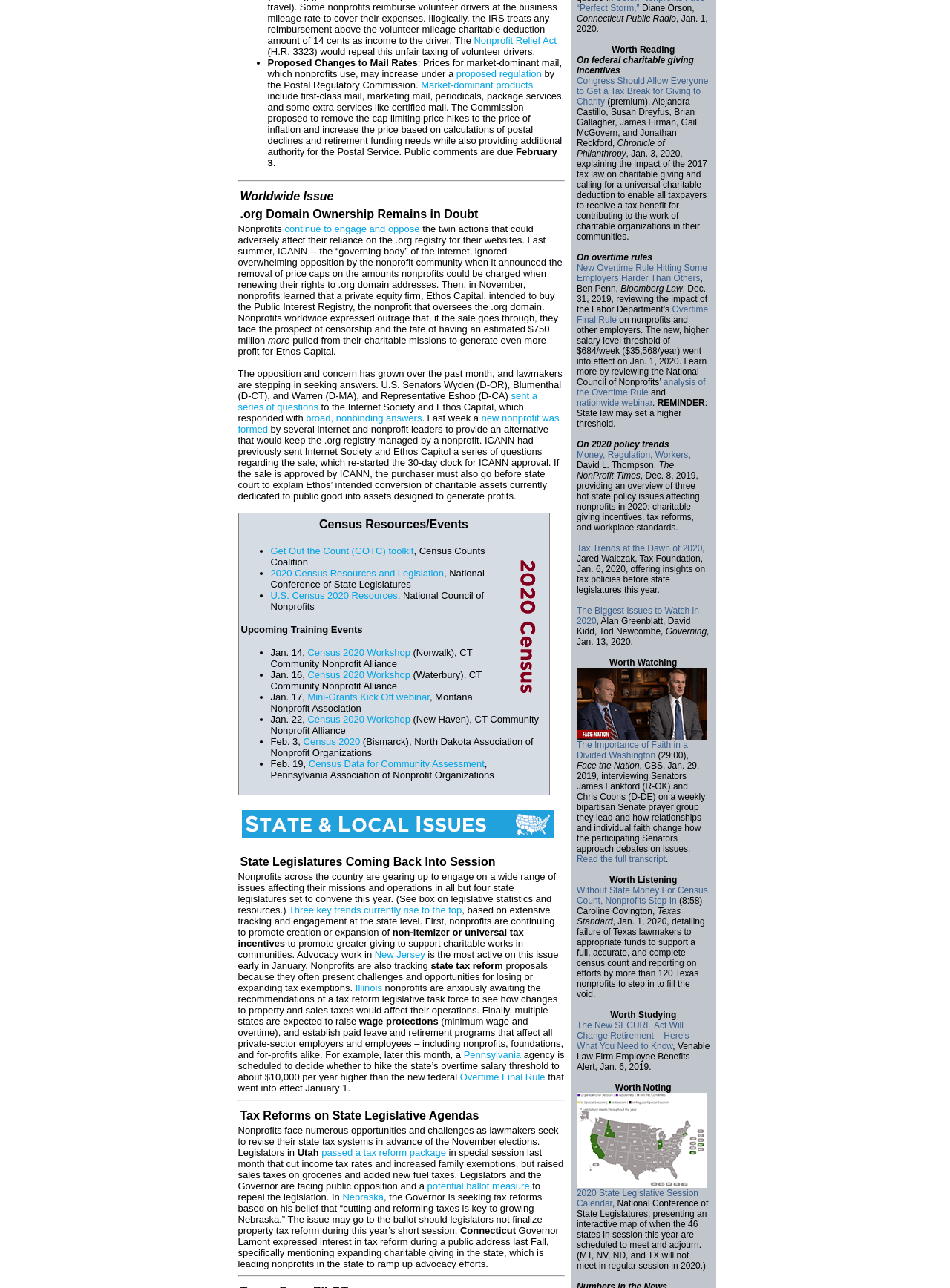Can you find the bounding box coordinates for the element that needs to be clicked to execute this instruction: "Click the LOG IN button"? The coordinates should be given as four float numbers between 0 and 1, i.e., [left, top, right, bottom].

None